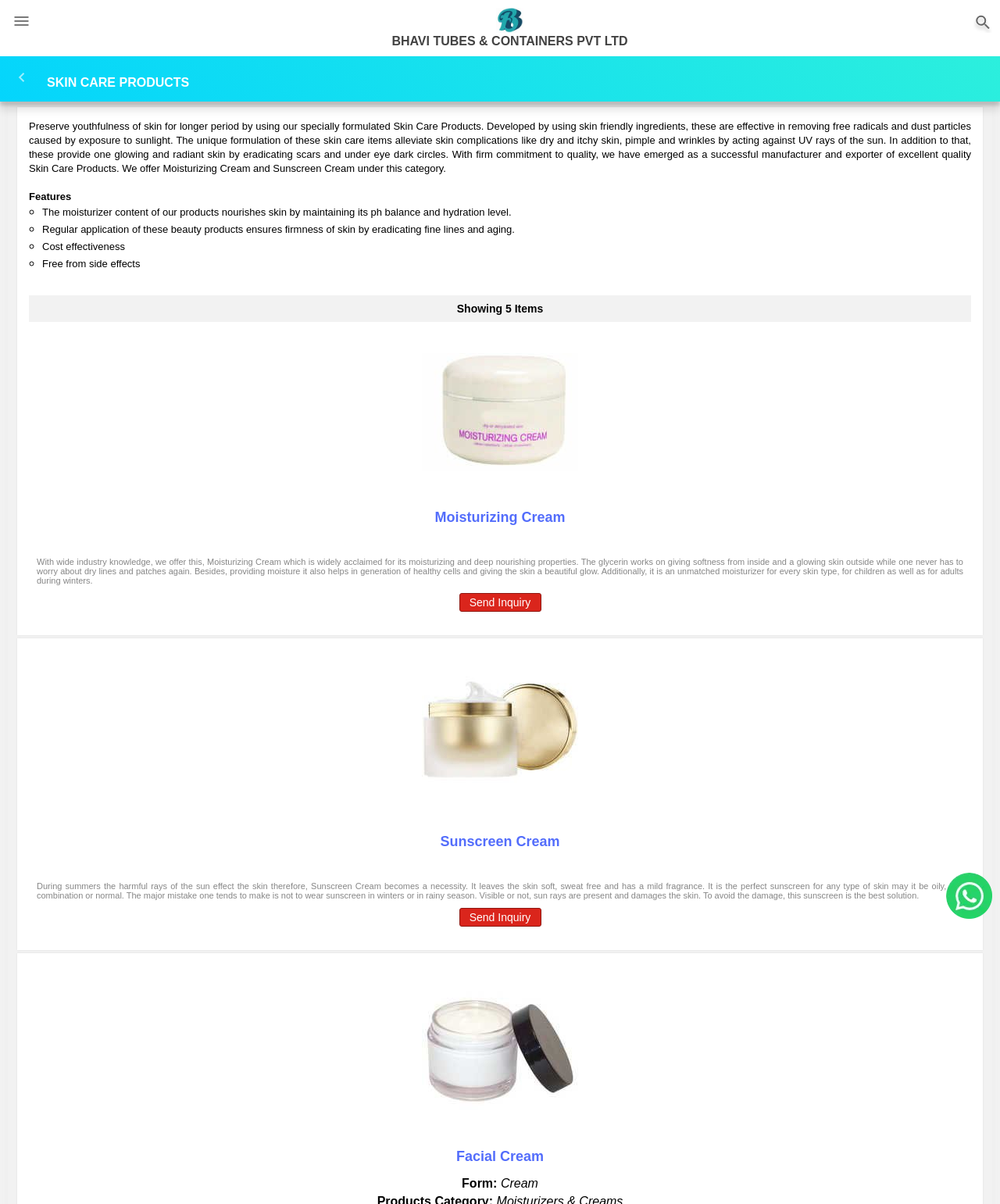What is the form of the Facial Cream?
Refer to the screenshot and answer in one word or phrase.

Cream